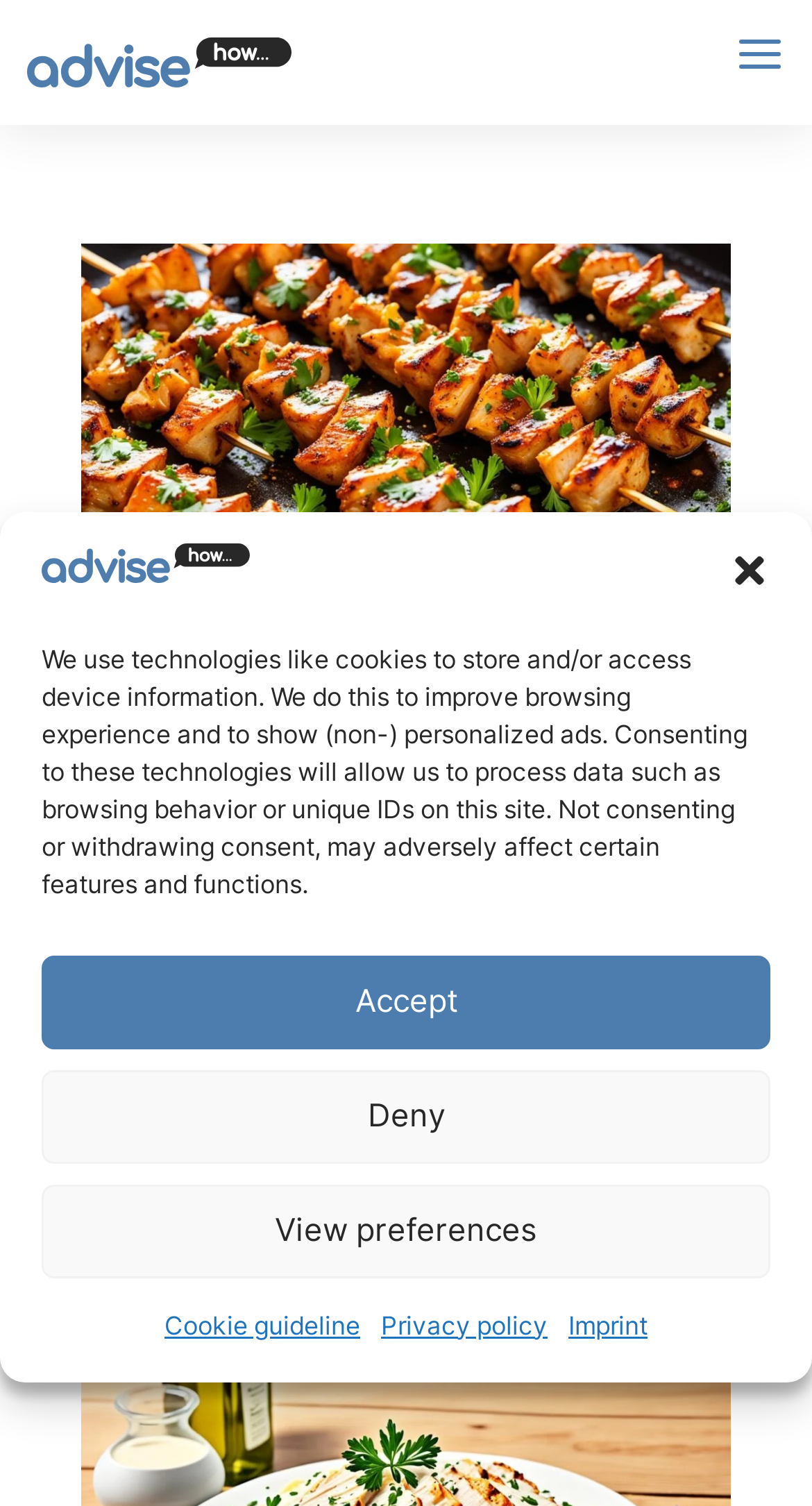What is the topic of the article?
Examine the image and provide an in-depth answer to the question.

I determined the topic of the article by looking at the content of the article section, which includes a heading 'Easy City Chicken Recipe – Classic Comfort Food' and a description of the recipe. This suggests that the article is about a City Chicken Recipe.